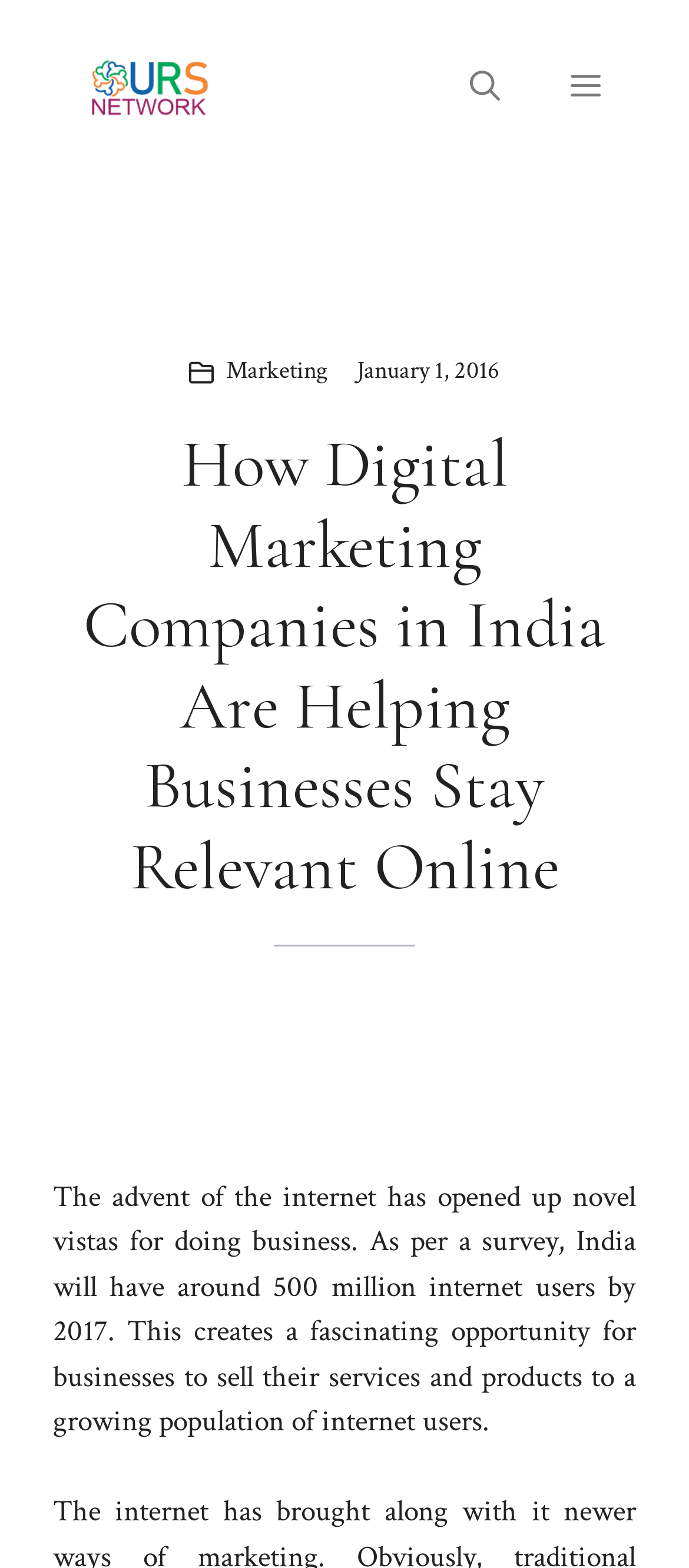Please identify the primary heading of the webpage and give its text content.

How Digital Marketing Companies in India Are Helping Businesses Stay Relevant Online